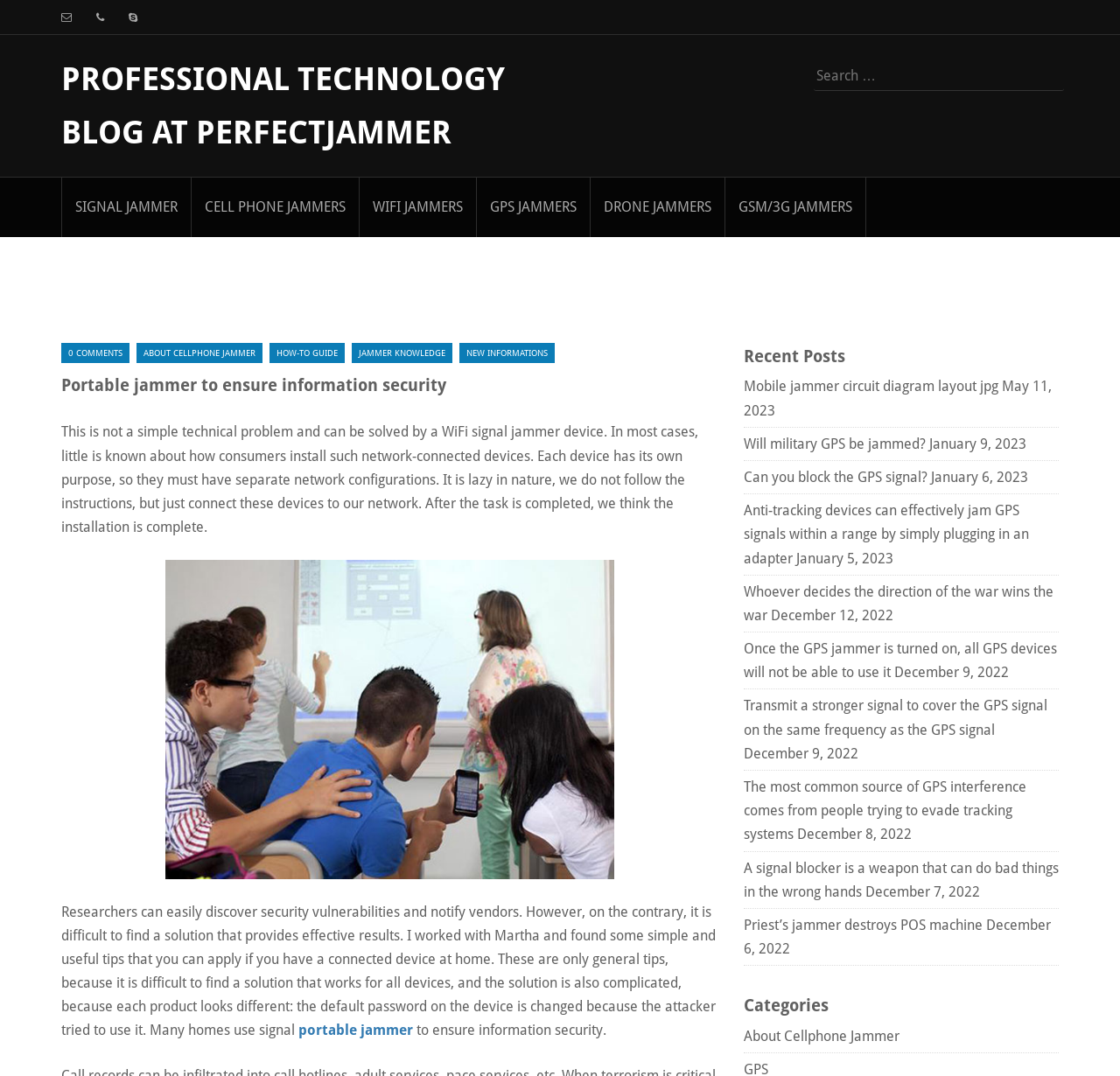Please identify the bounding box coordinates of the element I should click to complete this instruction: 'Click on the 'Smarter Themes' link'. The coordinates should be given as four float numbers between 0 and 1, like this: [left, top, right, bottom].

None